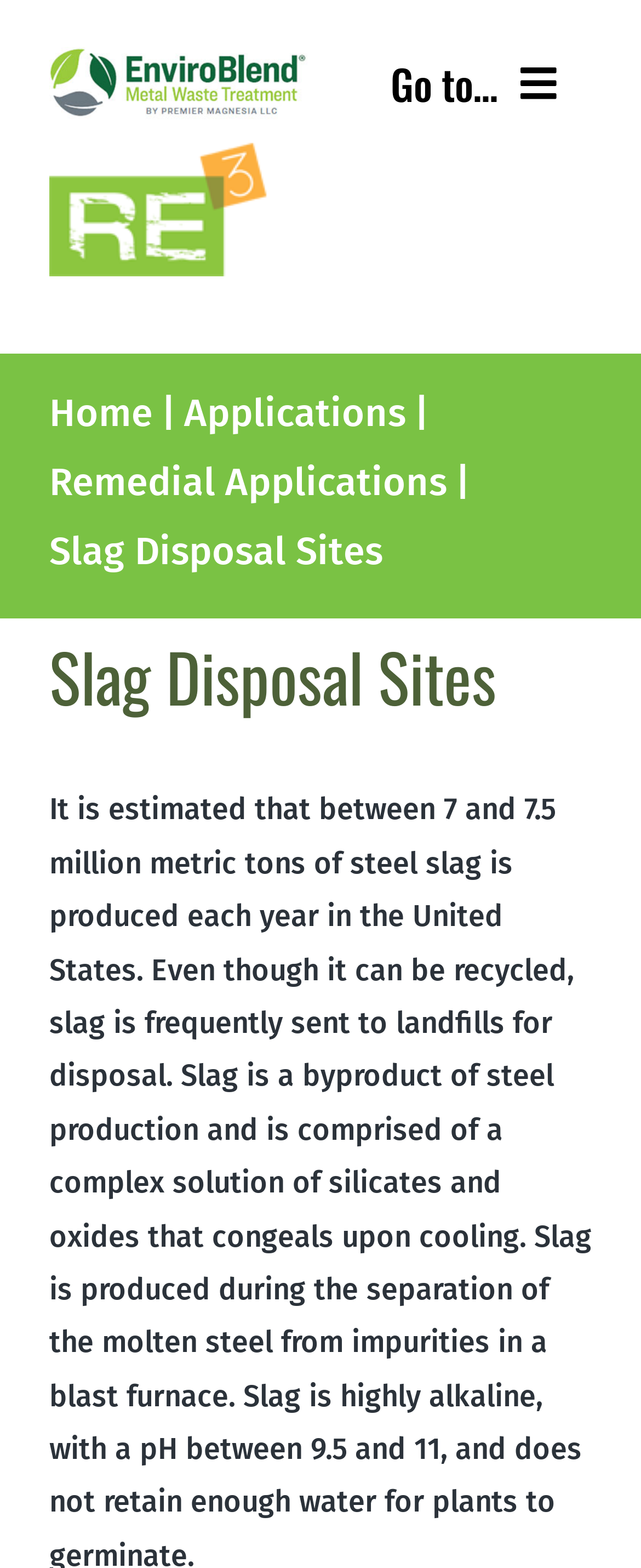Use a single word or phrase to answer this question: 
What is the current page?

Slag Disposal Sites